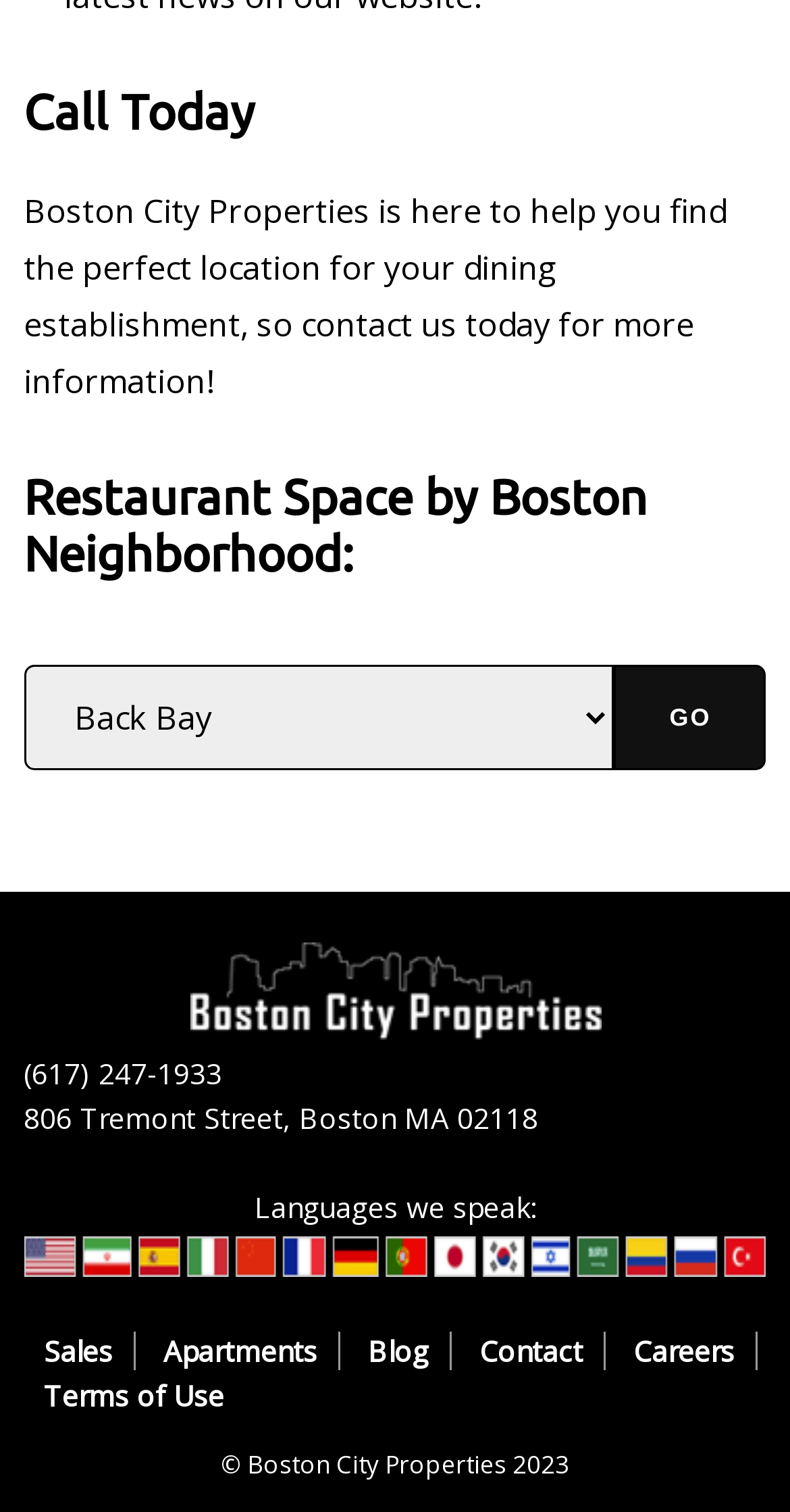Please identify the bounding box coordinates of where to click in order to follow the instruction: "select a neighborhood".

[0.03, 0.439, 0.778, 0.509]